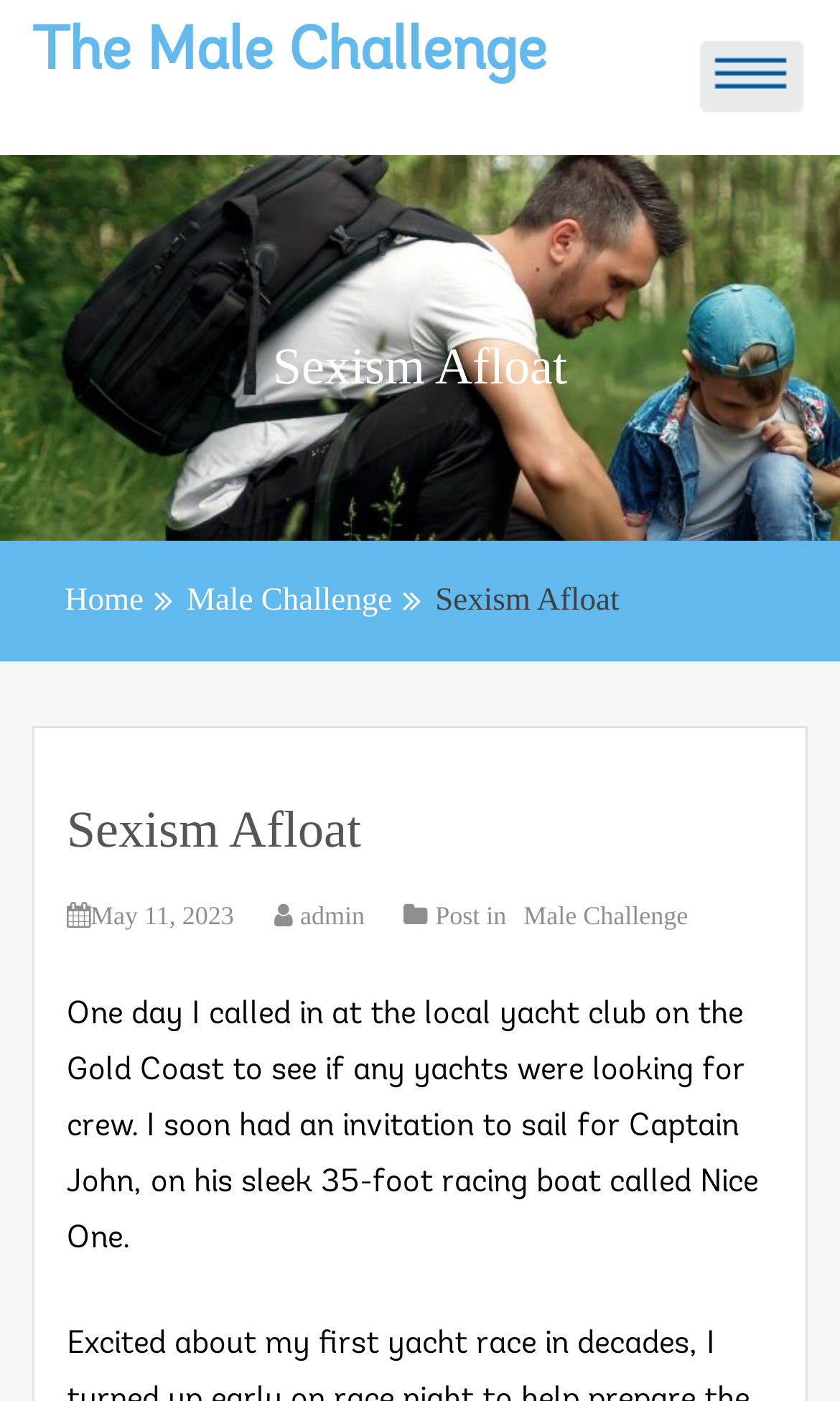Bounding box coordinates are specified in the format (top-left x, top-left y, bottom-right x, bottom-right y). All values are floating point numbers bounded between 0 and 1. Please provide the bounding box coordinate of the region this sentence describes: admin

[0.309, 0.643, 0.413, 0.665]